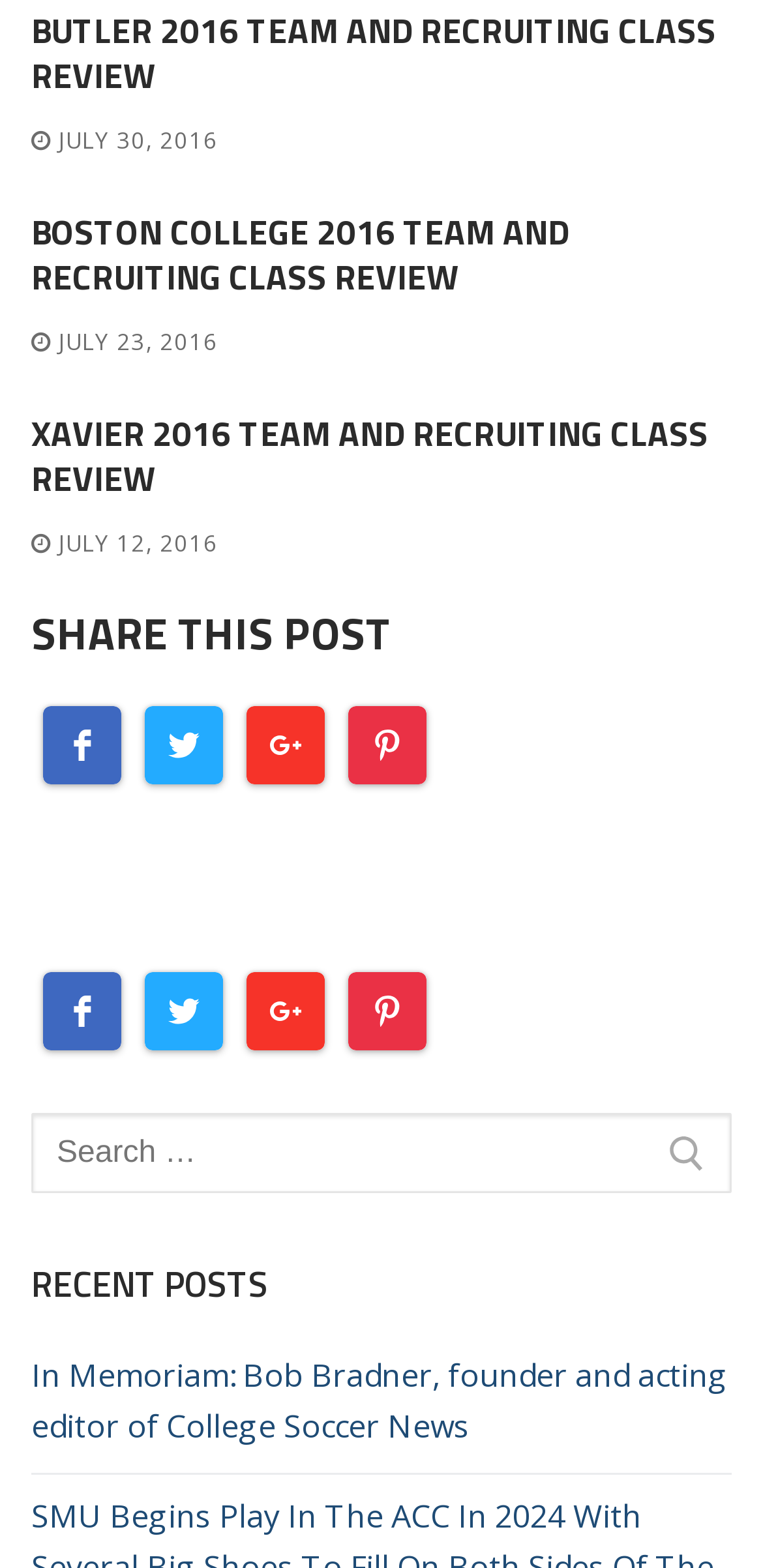Determine the bounding box coordinates of the clickable element to achieve the following action: 'Click on the 'Facebook' link'. Provide the coordinates as four float values between 0 and 1, formatted as [left, top, right, bottom].

[0.056, 0.45, 0.159, 0.5]